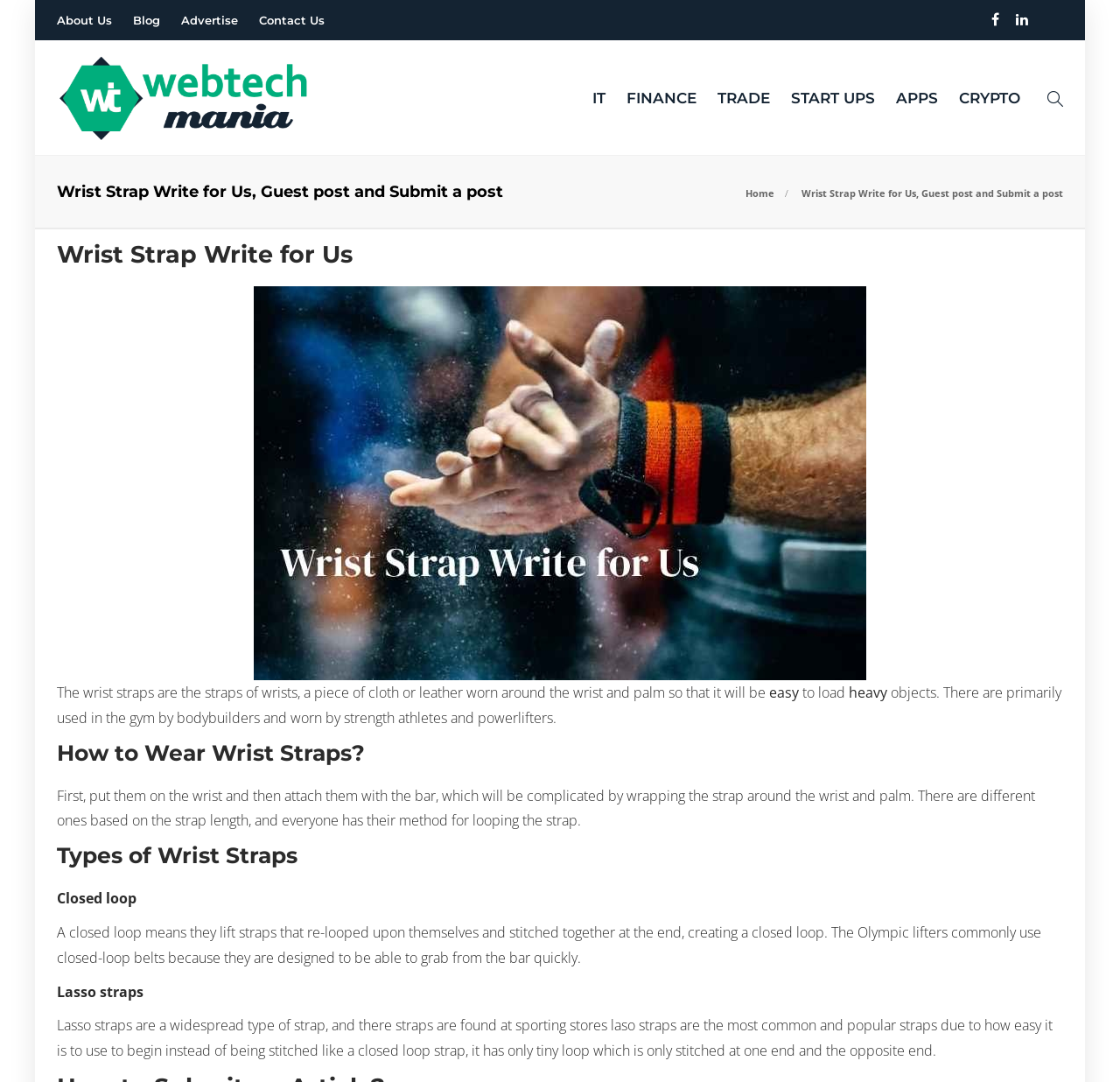Using the details in the image, give a detailed response to the question below:
What is the main topic of this webpage?

Based on the webpage content, I can see that the main topic is about wrist straps, including how to wear them, types of wrist straps, and their uses.